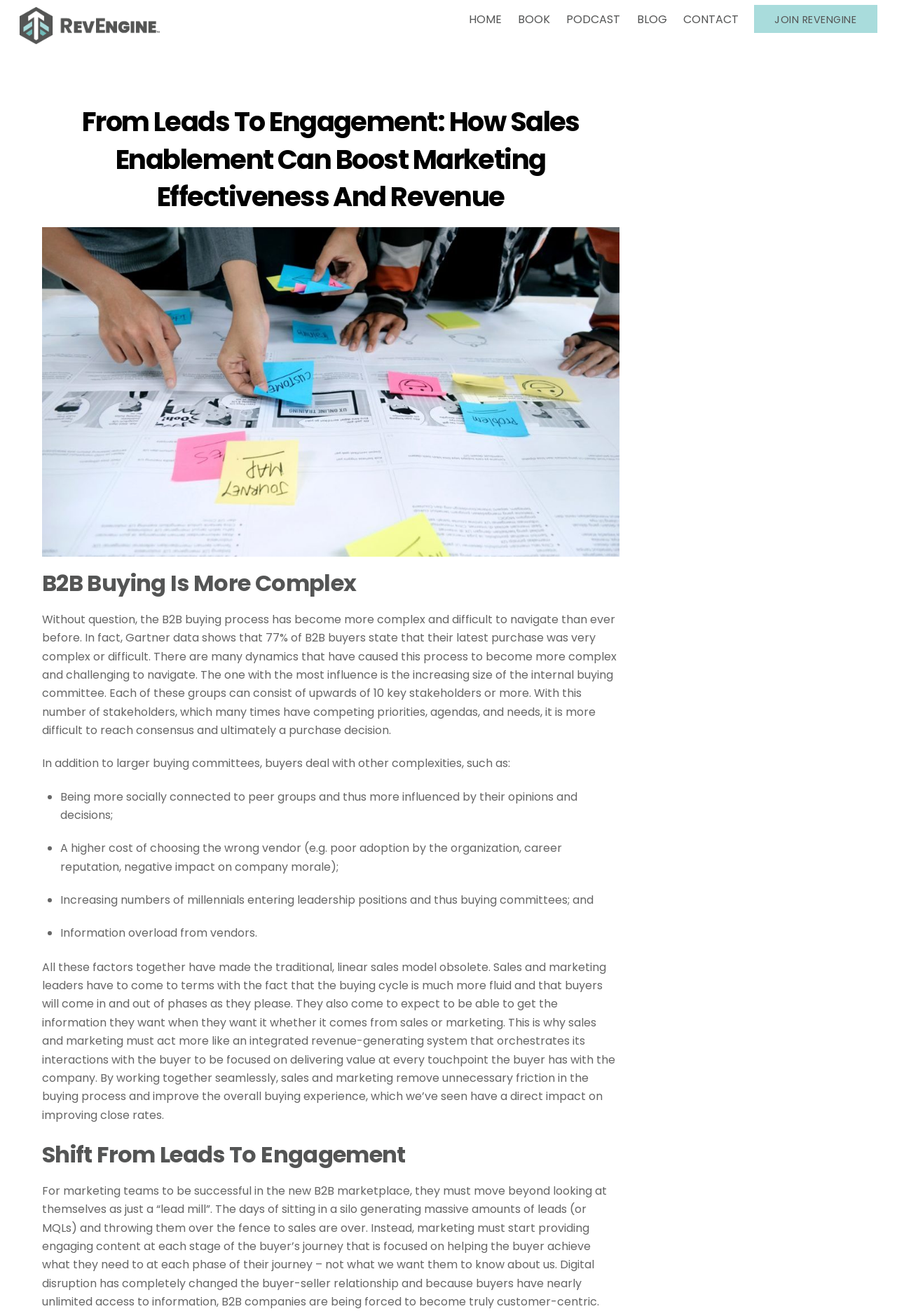Identify the bounding box coordinates of the specific part of the webpage to click to complete this instruction: "Click on the 'BLOG' link".

[0.702, 0.003, 0.751, 0.027]